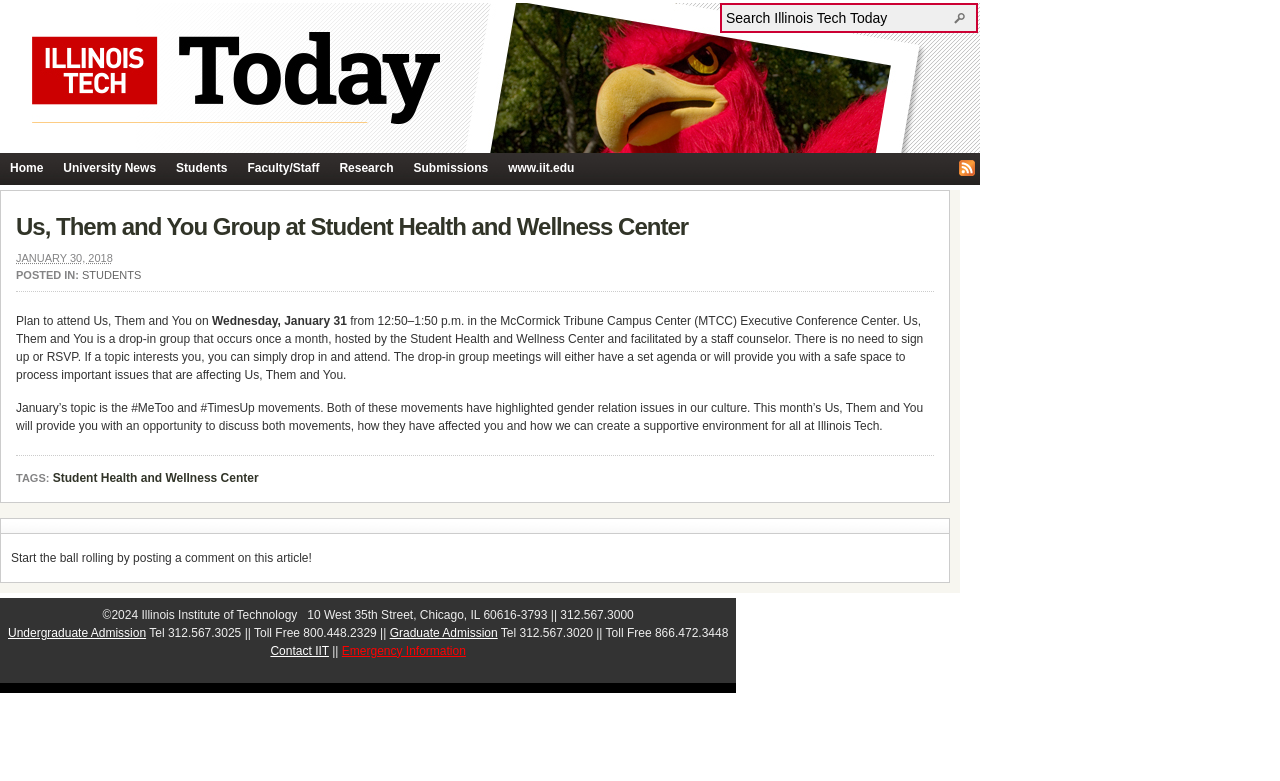What is the topic of the Us, Them and You group meeting in January?
Carefully analyze the image and provide a thorough answer to the question.

I found the answer by looking at the paragraph that describes the Us, Them and You group meeting. It says 'January’s topic is the #MeToo and #TimesUp movements.'